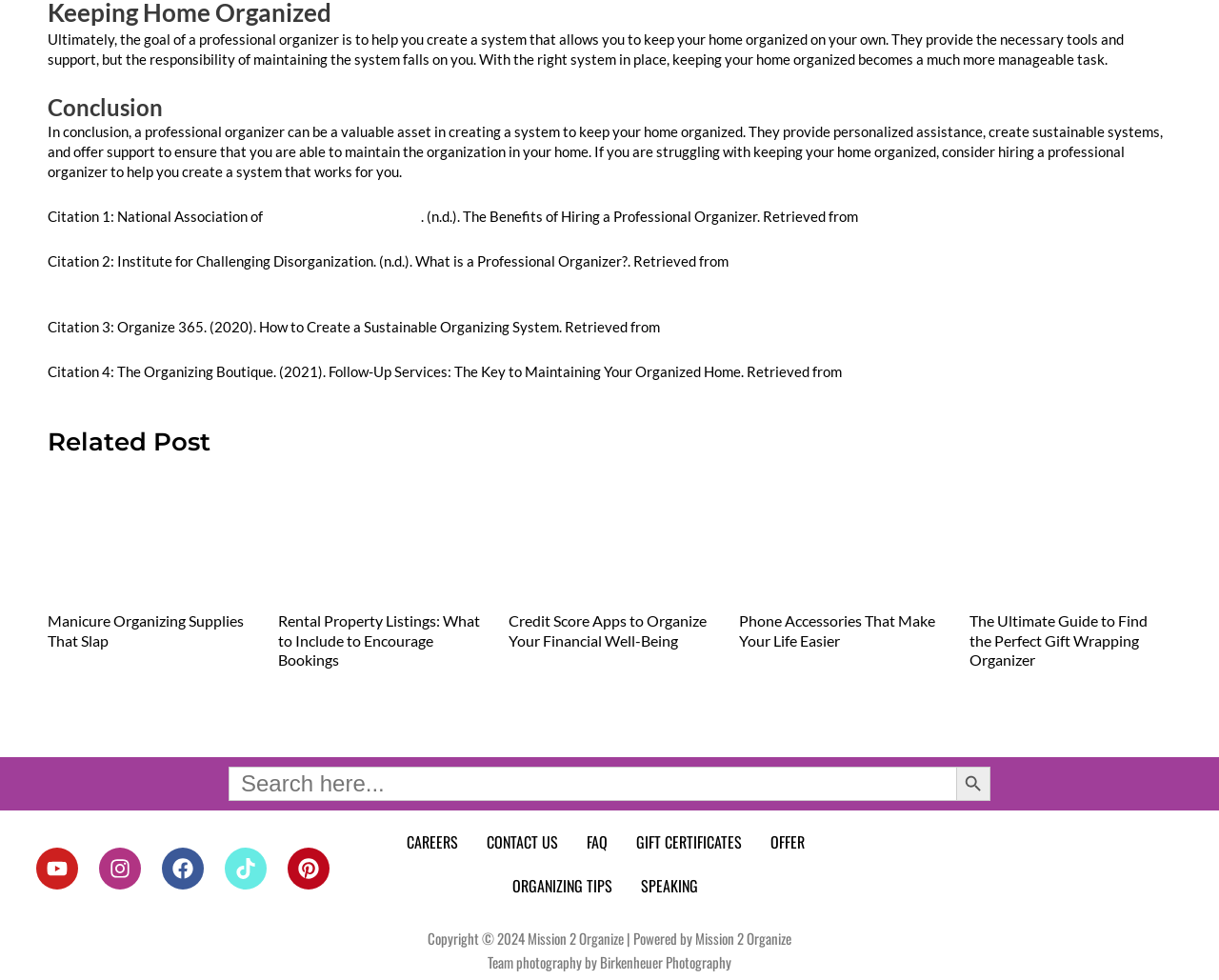Determine the bounding box coordinates of the clickable area required to perform the following instruction: "Visit the Youtube channel". The coordinates should be represented as four float numbers between 0 and 1: [left, top, right, bottom].

[0.03, 0.865, 0.064, 0.908]